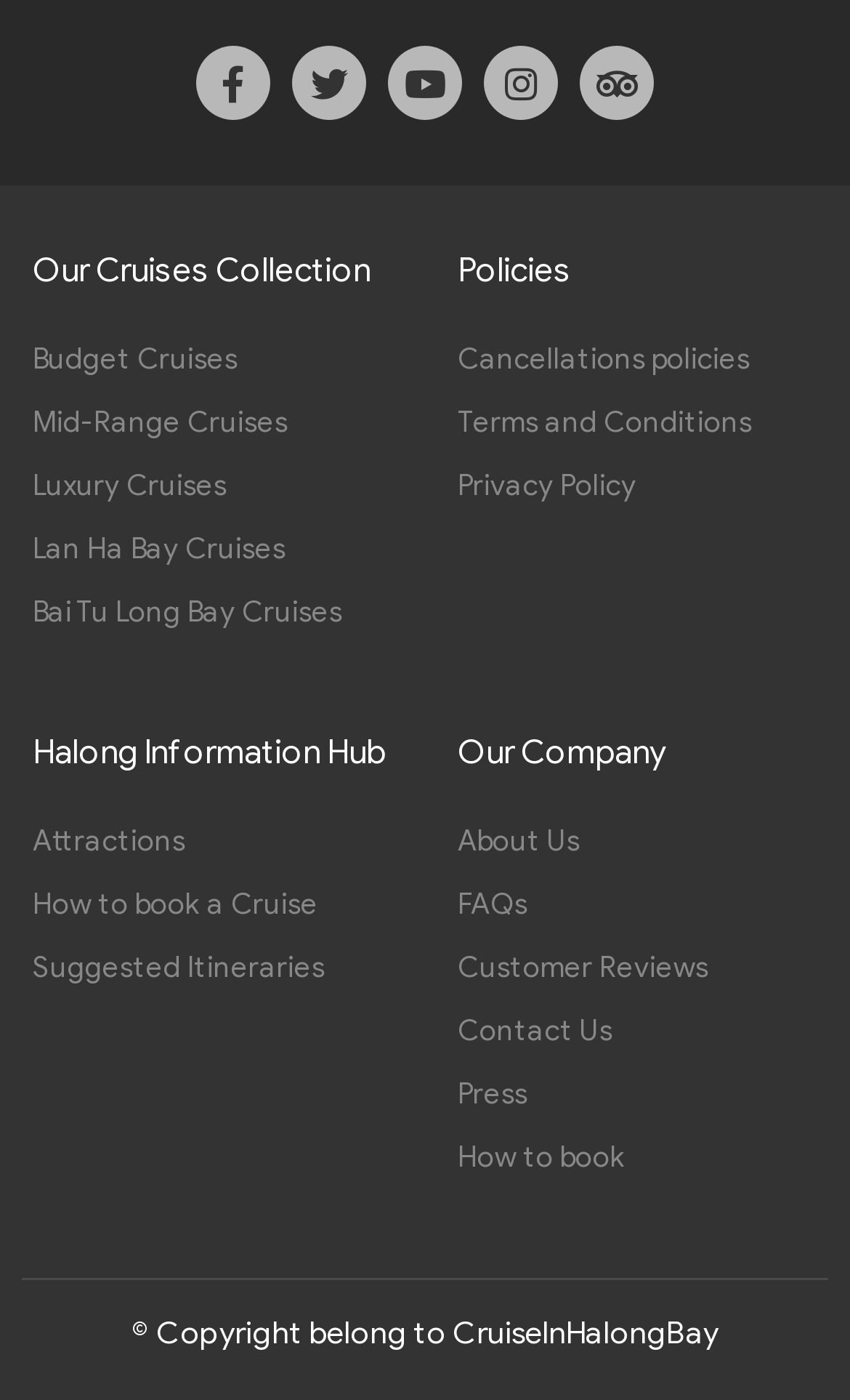Locate the bounding box coordinates of the element that should be clicked to execute the following instruction: "Check Cancellations policies".

[0.538, 0.24, 0.962, 0.274]